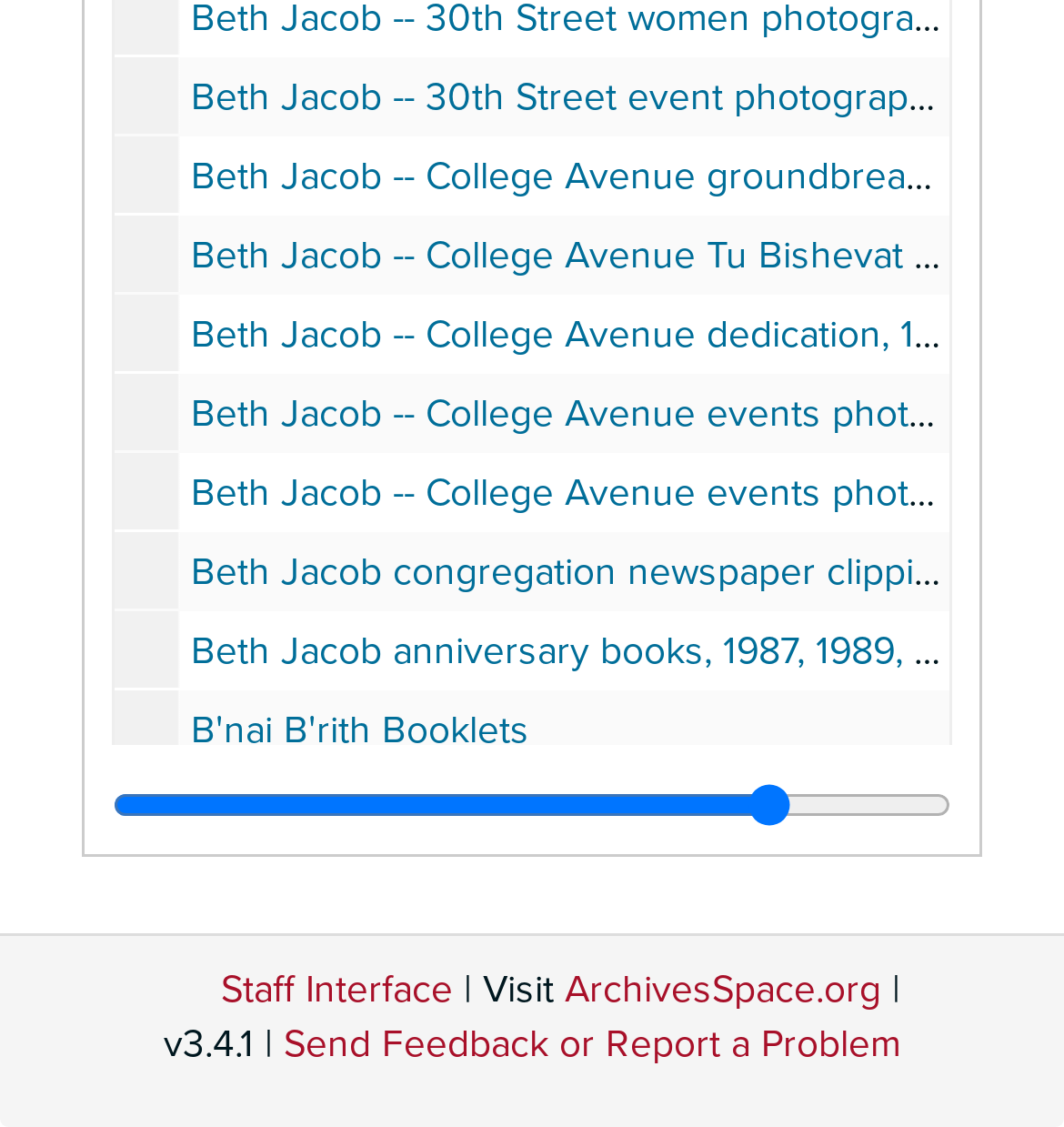Please identify the bounding box coordinates of the element that needs to be clicked to perform the following instruction: "Visit Staff Interface".

[0.208, 0.856, 0.426, 0.897]